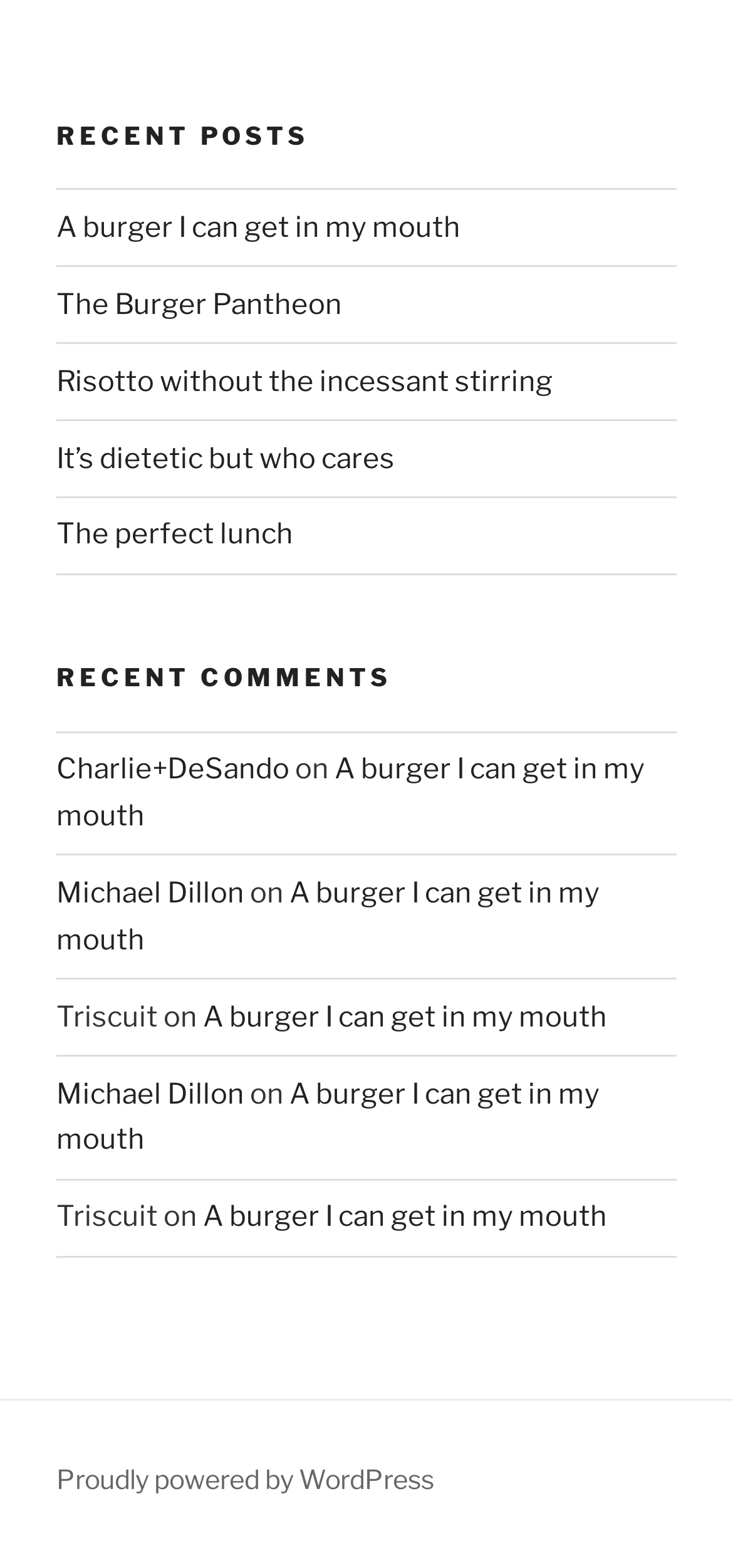Who is the author of the latest comment?
Please answer using one word or phrase, based on the screenshot.

Michael Dillon